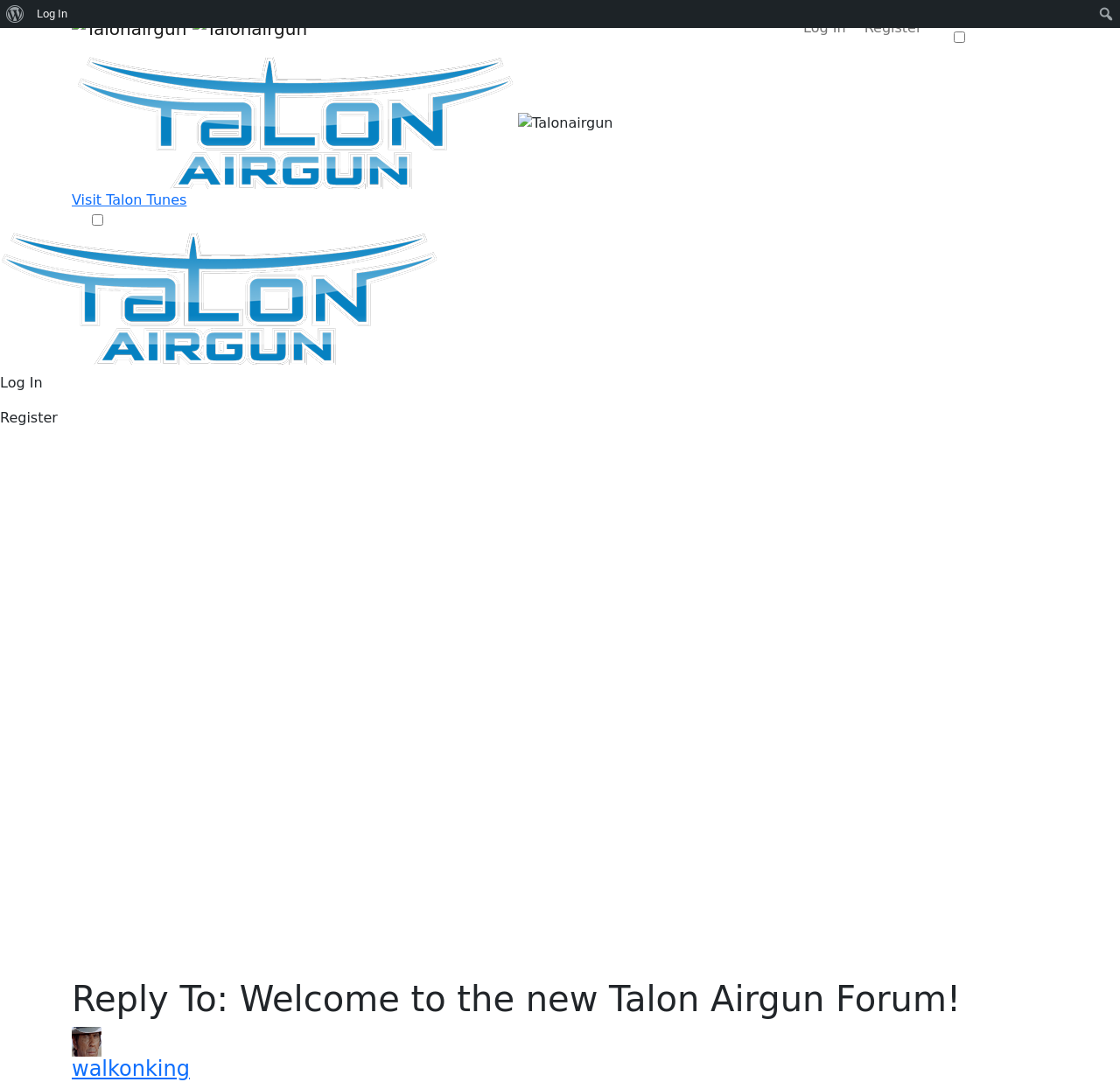Could you determine the bounding box coordinates of the clickable element to complete the instruction: "Search for something"? Provide the coordinates as four float numbers between 0 and 1, i.e., [left, top, right, bottom].

[0.977, 0.003, 0.998, 0.022]